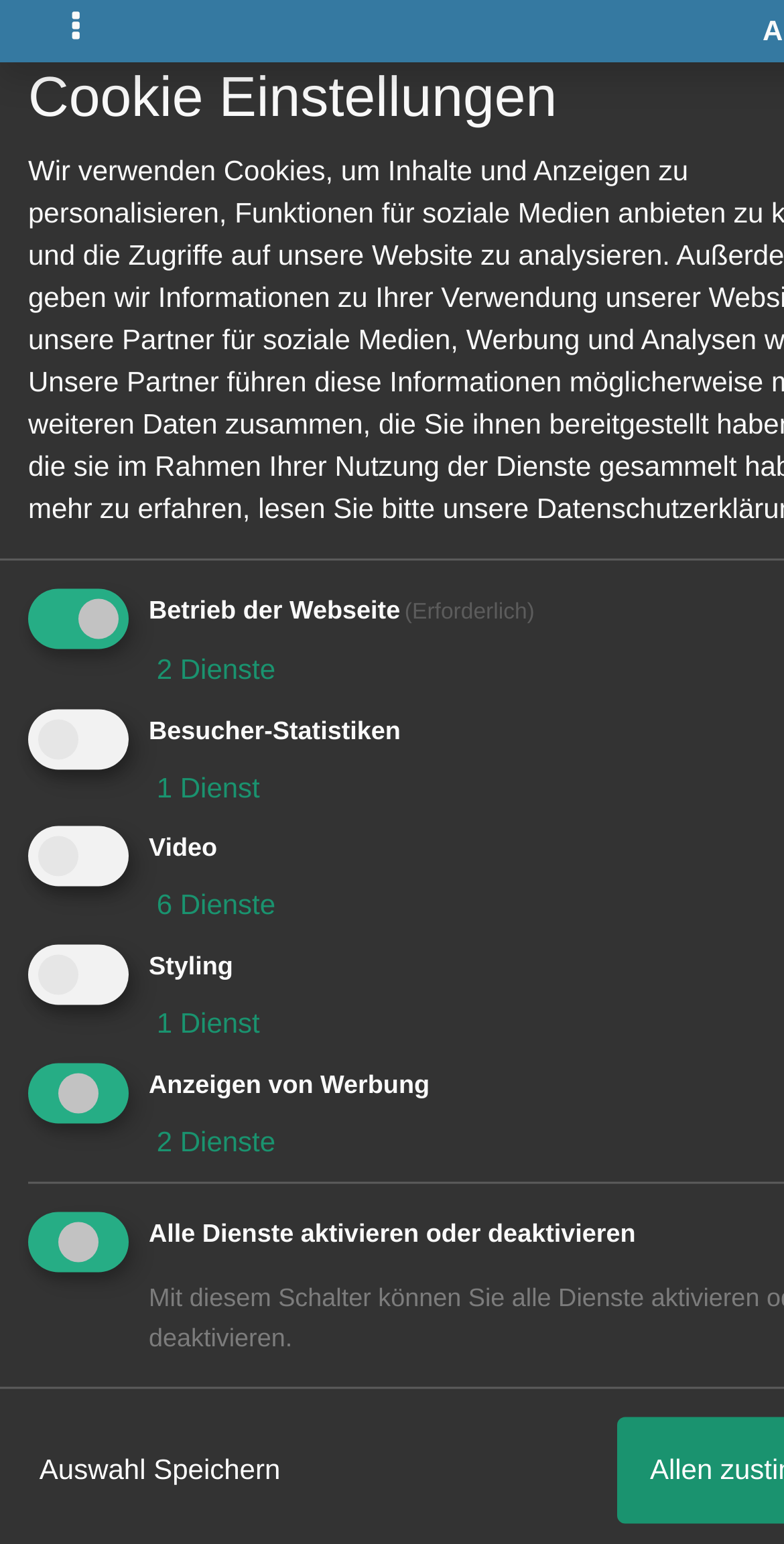Look at the image and give a detailed response to the following question: How many links are there in the breadcrumb navigation?

I counted the number of link elements within the breadcrumb navigation element, which are 'p', 'Mannschaften des SV Weiden', and 'Herrenmannschaft', so there are 3 links in total.